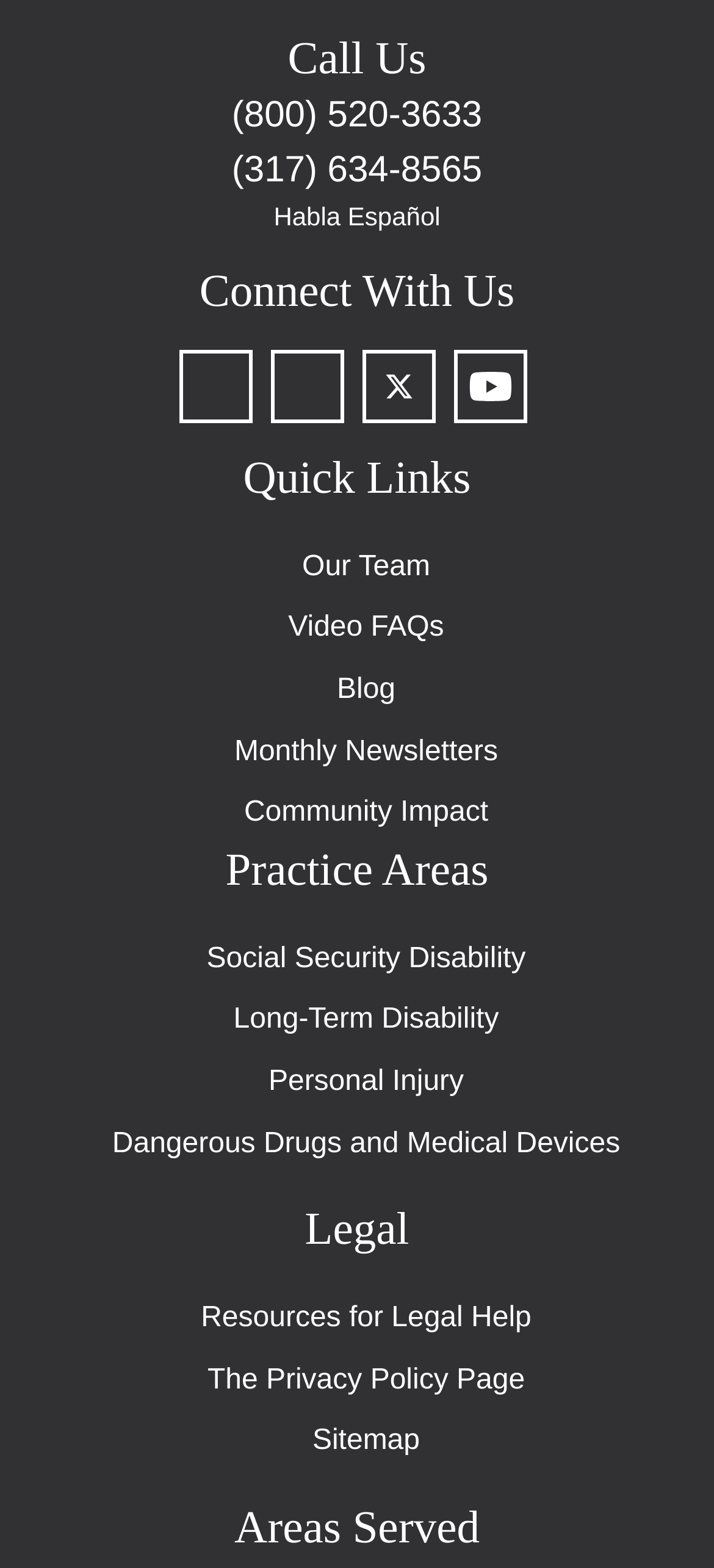How many phone numbers are listed?
Give a detailed and exhaustive answer to the question.

I looked at the top section of the webpage and found two phone numbers listed: '(800) 520-3633' and '(317) 634-8565'.